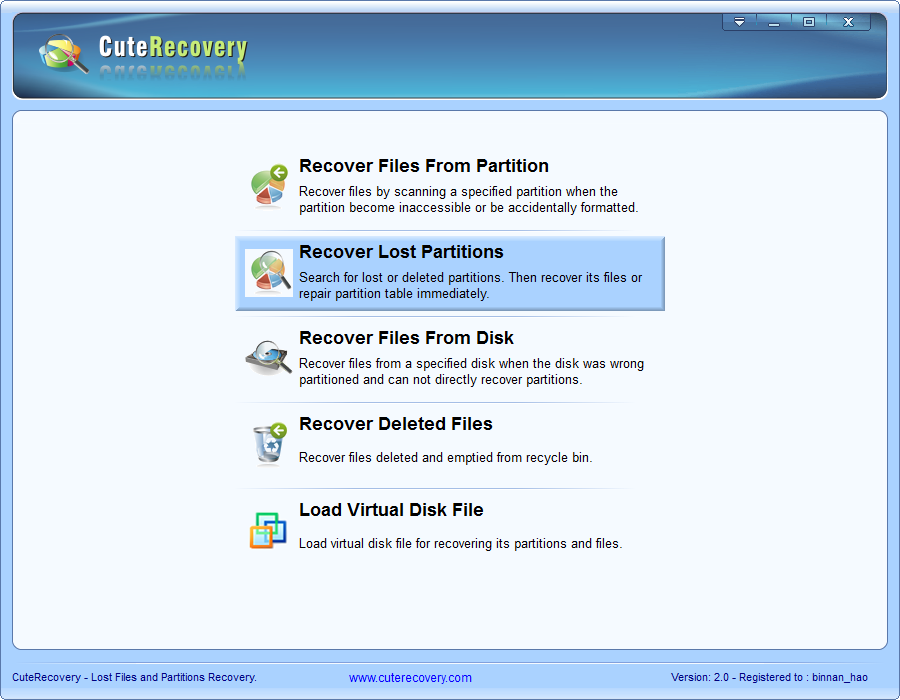Paint a vivid picture with your description of the image.

The image showcases the user interface of CuteRecovery, a software application designed for data recovery. The main focus of this interface is the highlighted option titled "Recover Lost Partitions," which emphasizes the functionality to search for lost or deleted partitions and recover their files or repair the partition table immediately. Surrounding this highlighted feature are additional recovery options including “Recover Files From Partition,” “Recover Files From Disk,” “Recover Deleted Files,” and “Load Virtual Disk File.” Each option is accompanied by descriptive text that explains its specific purpose. The interface reflects a clean and user-friendly design, providing users with clear guidance on recovering lost data effectively.